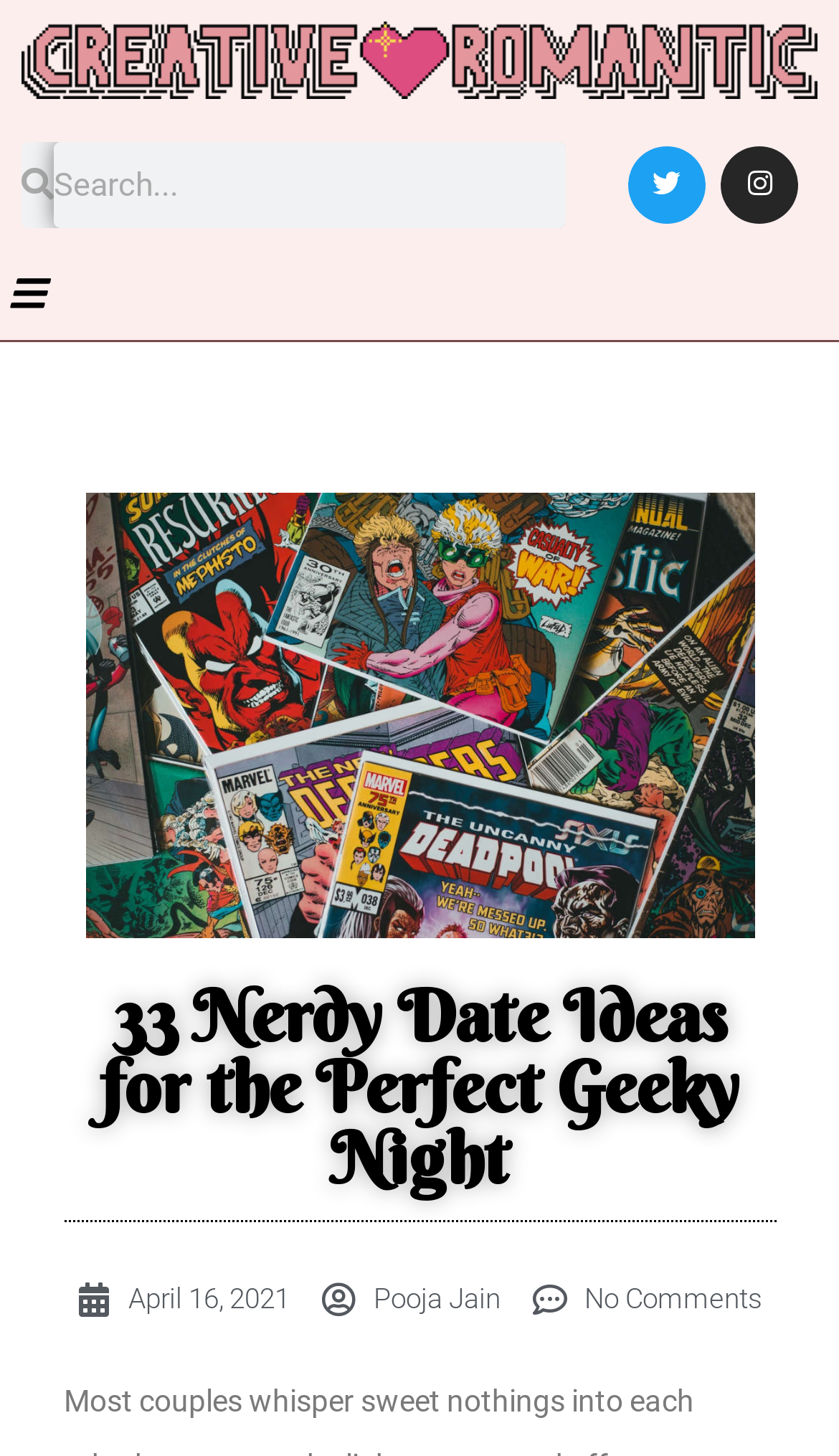Write an extensive caption that covers every aspect of the webpage.

The webpage is about 33 nerdy date ideas for a perfect geeky night. At the top left corner, there is a header with a link and an image, both labeled as "Creative Romantic Header". Next to it, on the top left, is a search bar with a searchbox labeled as "Search". 

On the top right, there are two social media links, one for Twitter and one for Instagram, represented by their respective icons. 

Below the header, on the left side, there is a menu toggle button. When expanded, it reveals a section with a comic book-themed image, a heading that reads "33 Nerdy Date Ideas for the Perfect Geeky Night", and three links below it. The first link shows the date "April 16, 2021", the second link is the author's name "Pooja Jain", and the third link indicates "No Comments".